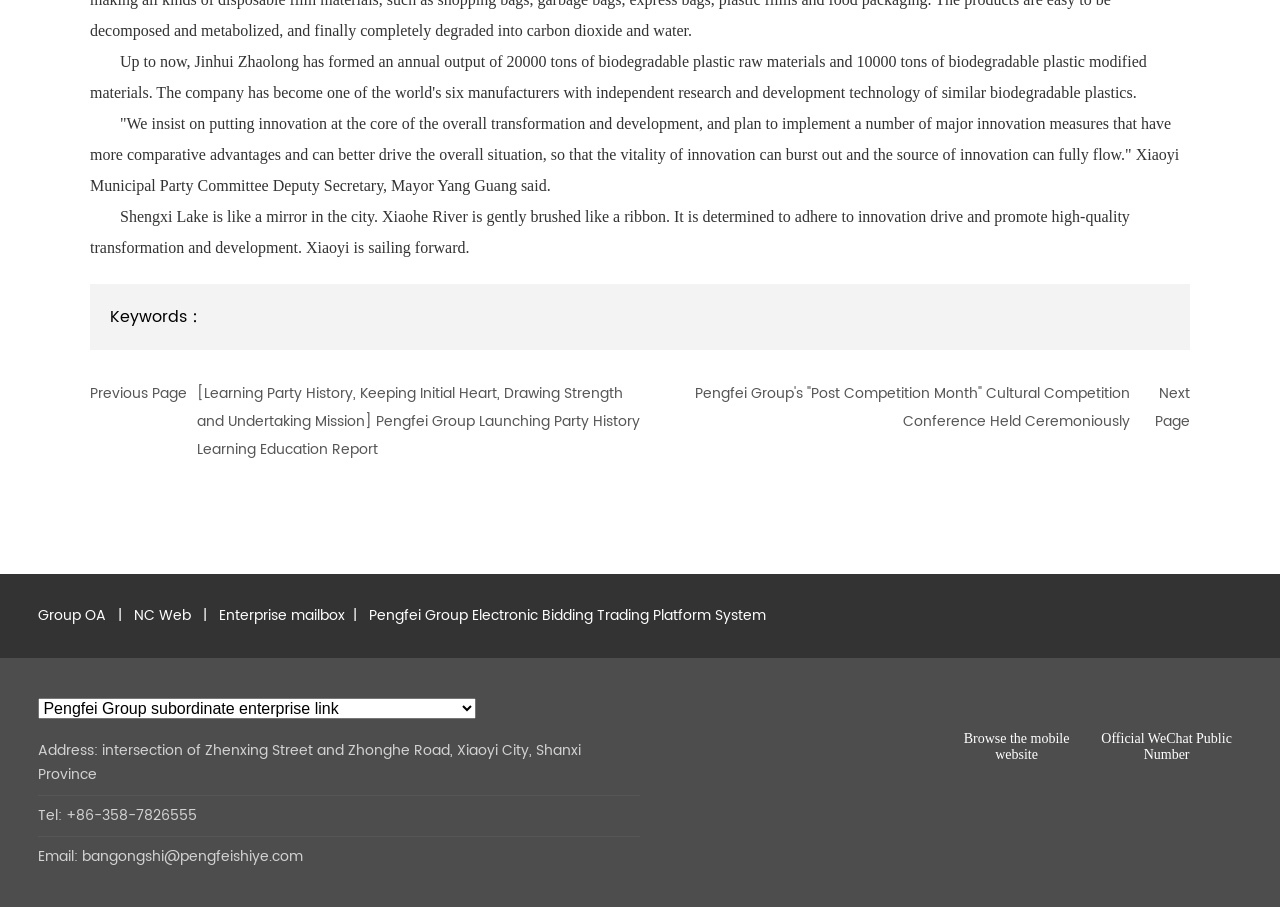Find the coordinates for the bounding box of the element with this description: "NC Web".

[0.105, 0.666, 0.15, 0.691]